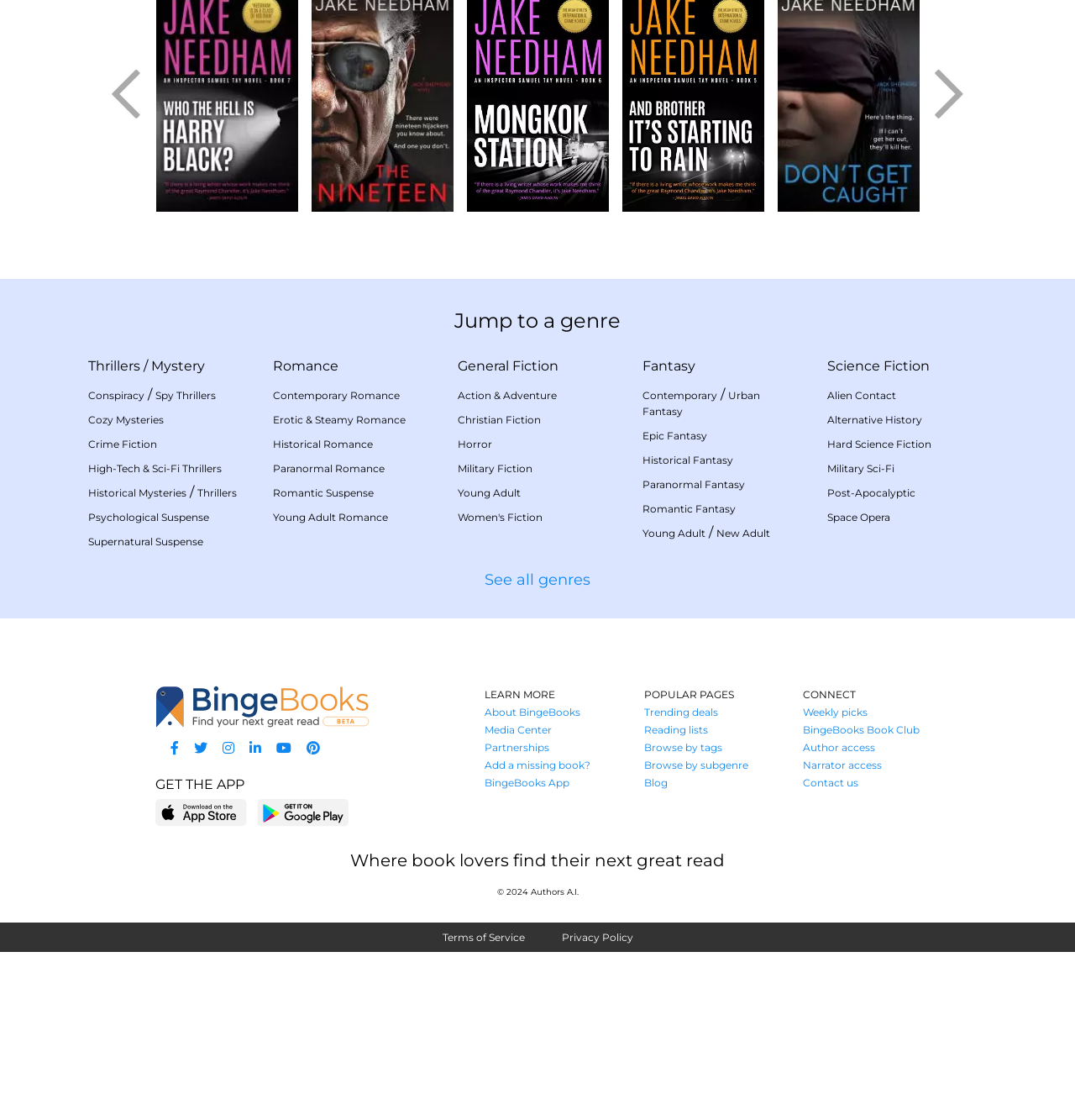What is the function of the 'See all genres' link?
Please answer the question with a detailed response using the information from the screenshot.

Based on the text of the link, 'See all genres', I can infer that its function is to show all genres of books available on the website, rather than just the ones listed on the current page.